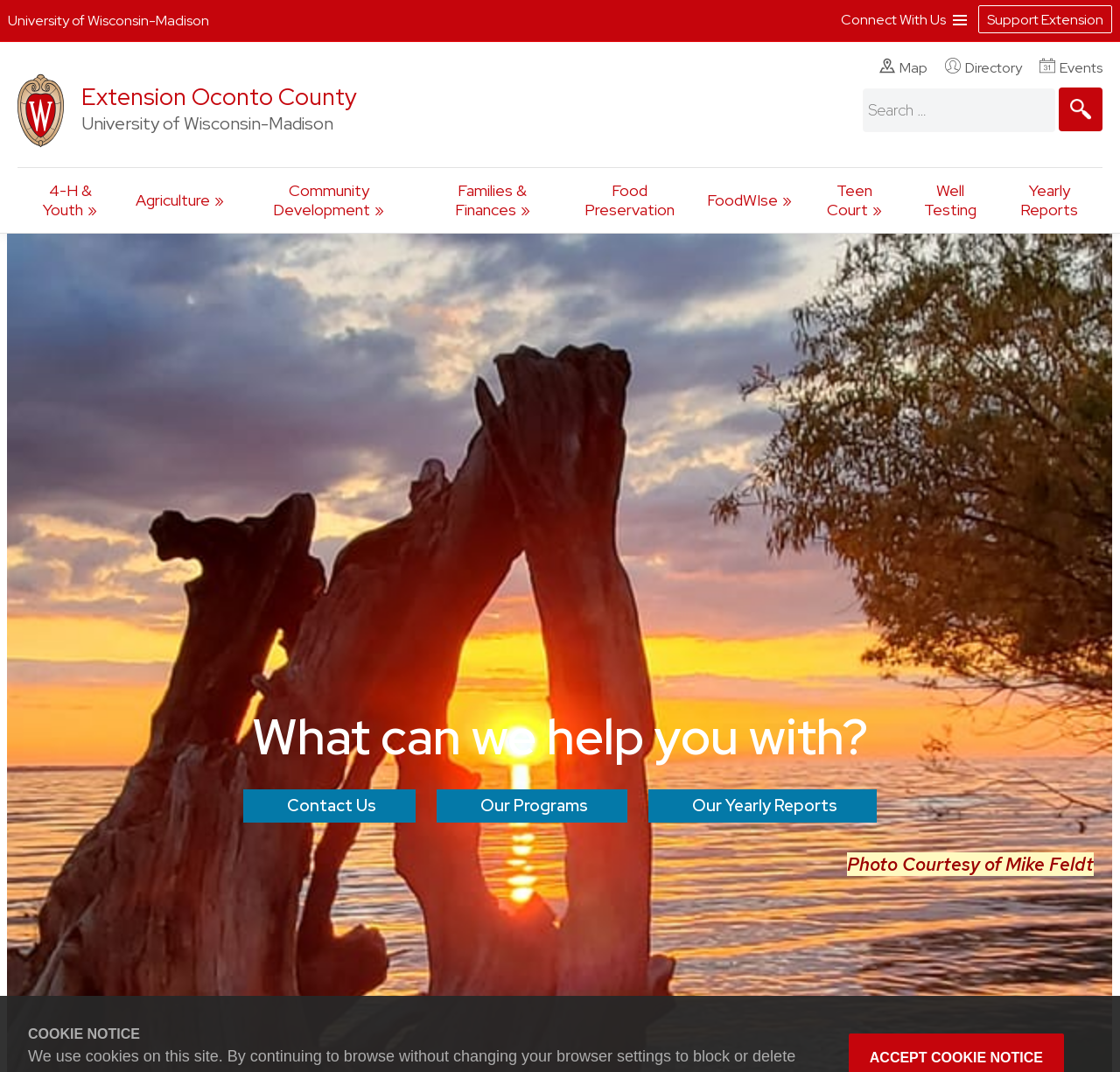Pinpoint the bounding box coordinates of the clickable area needed to execute the instruction: "Search for something". The coordinates should be specified as four float numbers between 0 and 1, i.e., [left, top, right, bottom].

[0.77, 0.082, 0.984, 0.123]